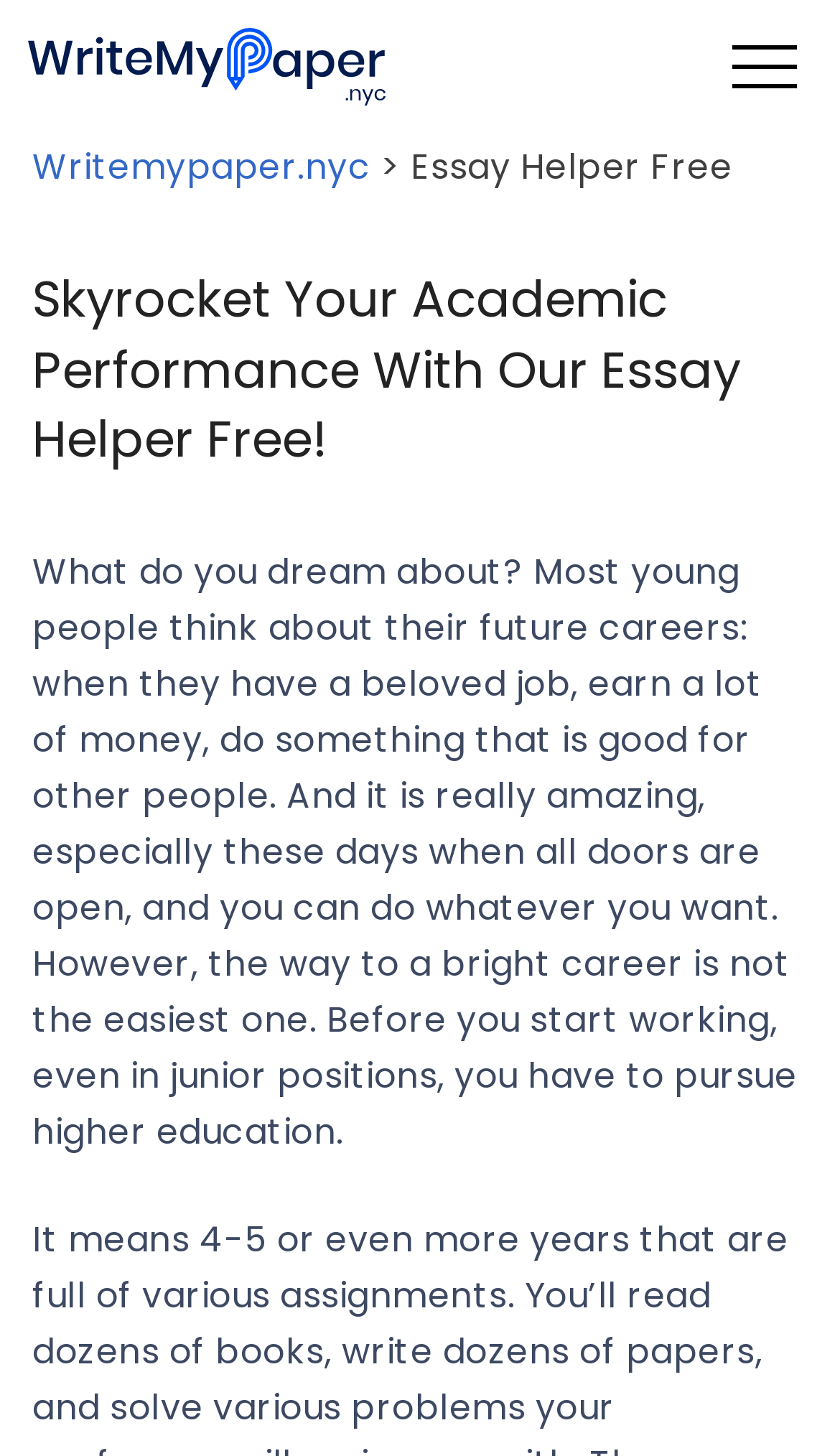Give an in-depth explanation of the webpage layout and content.

The webpage is about an essay helper service, with the main title "Get Top-Notch Essay Helper Free From the Best Writing Service Ever!" prominently displayed at the top. Below the title, there are two links, "WriteMyPaper.nyc" and "Writemypaper.nyc", positioned side by side, with the first link accompanied by an image. 

To the right of the links, there is a static text ">" and another static text "Essay Helper Free". Below these elements, there is a heading "Skyrocket Your Academic Performance With Our Essay Helper Free!" which spans almost the entire width of the page. 

Underneath the heading, there is a large block of text that discusses the aspirations of young people and the challenges they face in pursuing higher education. The text is quite lengthy and takes up a significant portion of the page. Overall, the webpage appears to be promoting an essay helper service, highlighting its benefits and relevance to students.